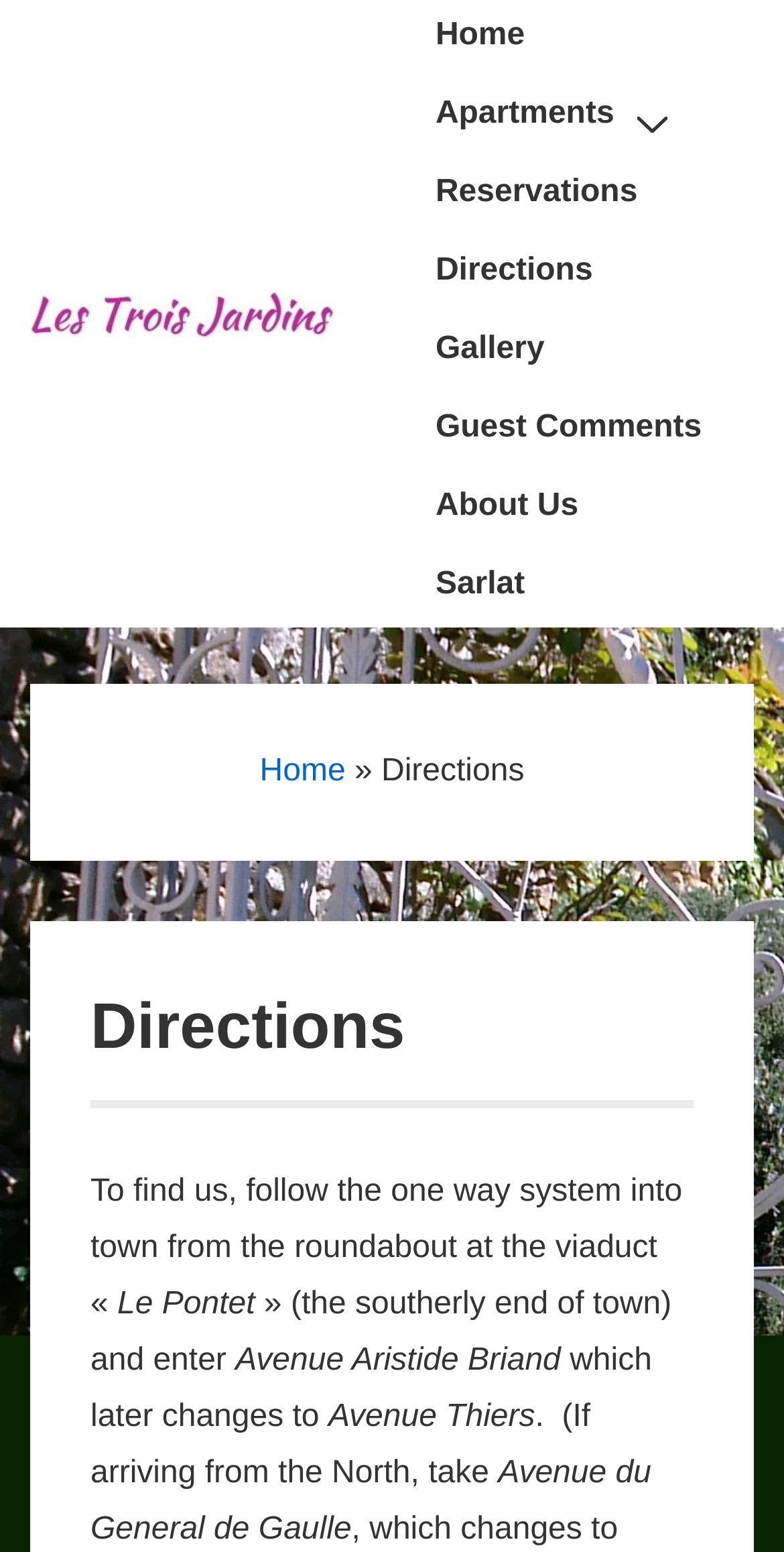What is the name of the avenue that changes to Avenue Thiers?
Give a detailed explanation using the information visible in the image.

The name of the avenue that changes to Avenue Thiers is 'Avenue Aristide Briand', which is mentioned in the StaticText element as the avenue that changes to Avenue Thiers later on.